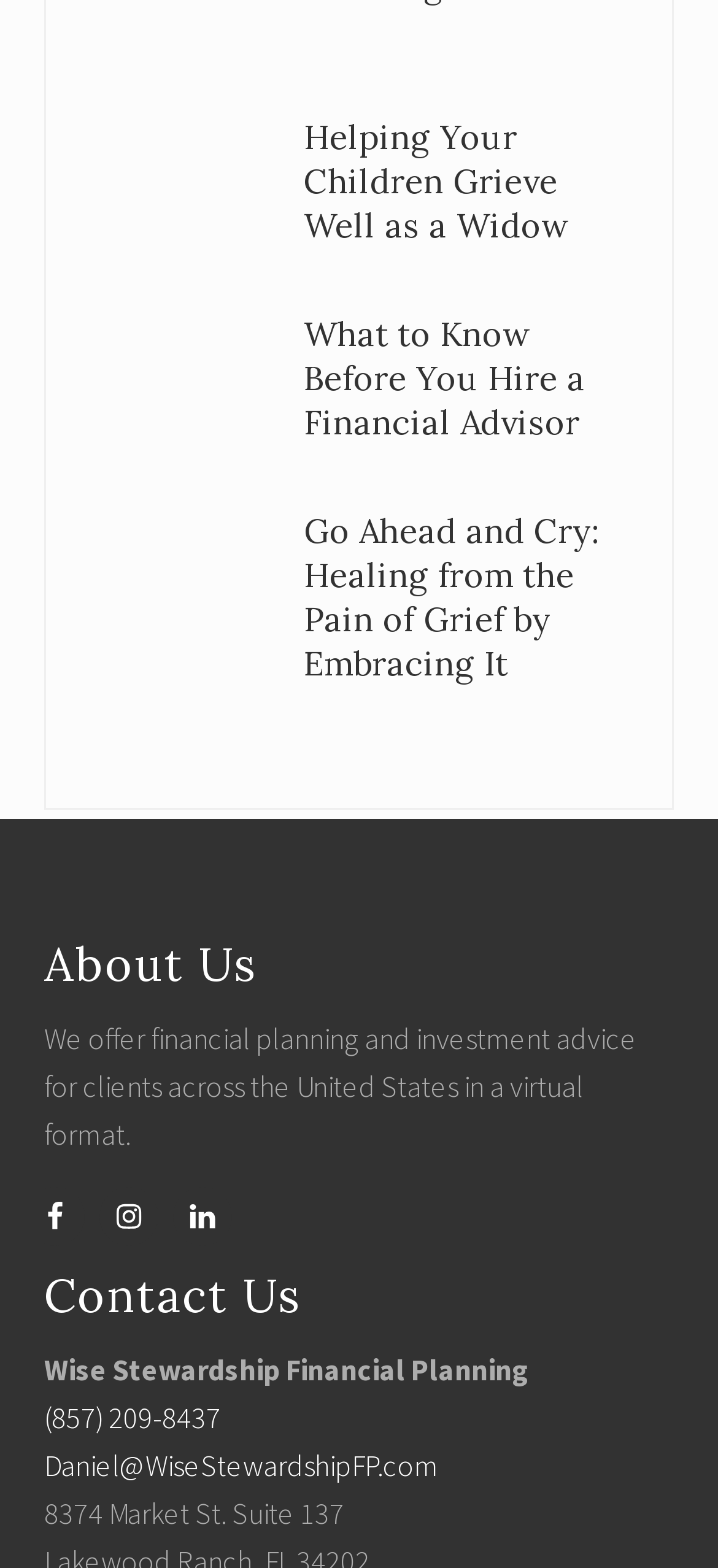What is the name of the company?
Please provide a comprehensive answer based on the information in the image.

I found the company name in the StaticText element [248] which says 'Wise Stewardship Financial Planning'. This element is located in the Contact Us section of the webpage.